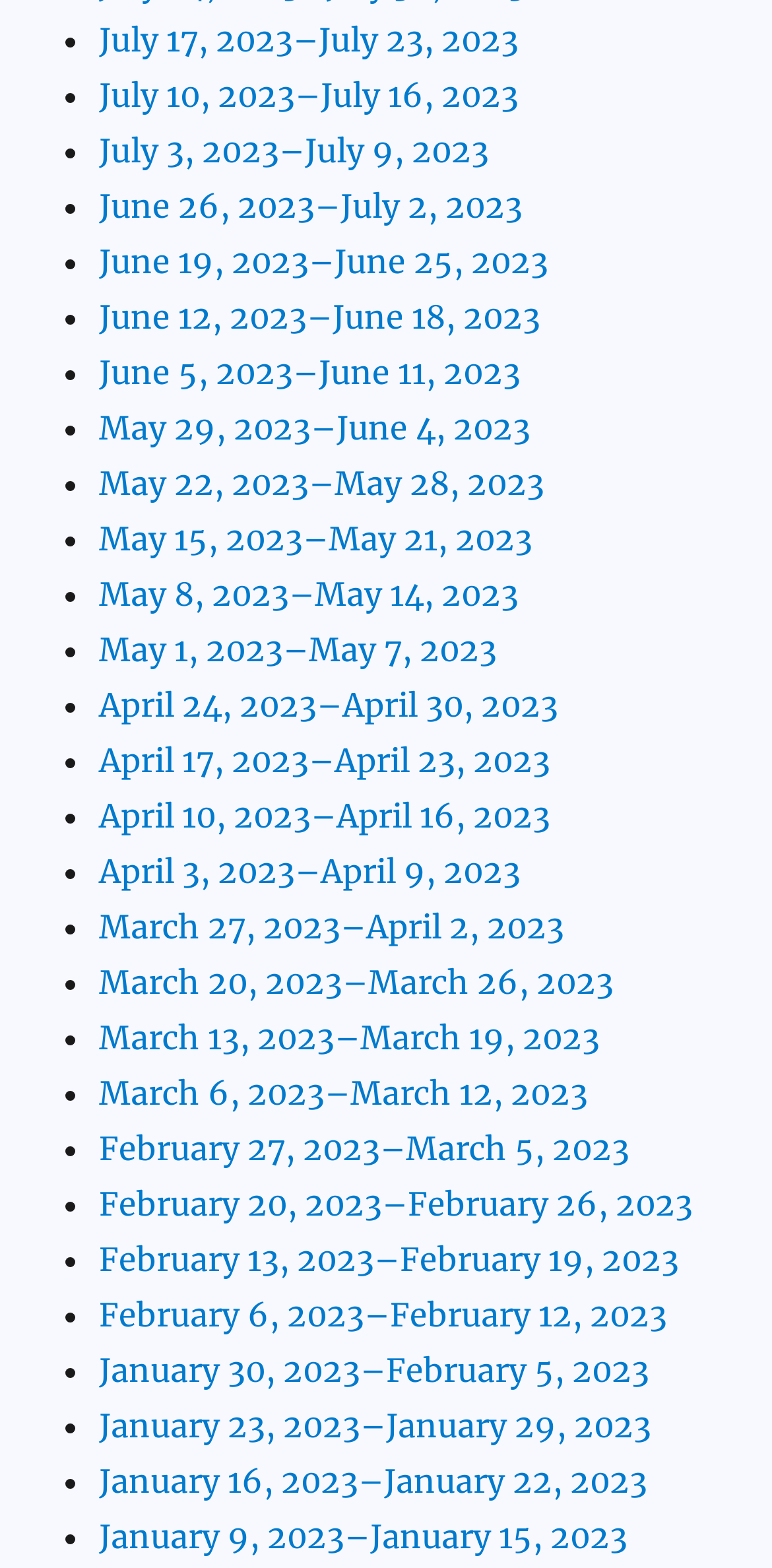From the image, can you give a detailed response to the question below:
What is the earliest date range listed?

I looked at the list of links and found the earliest date range listed, which is 'January 9, 2023–January 15, 2023'.